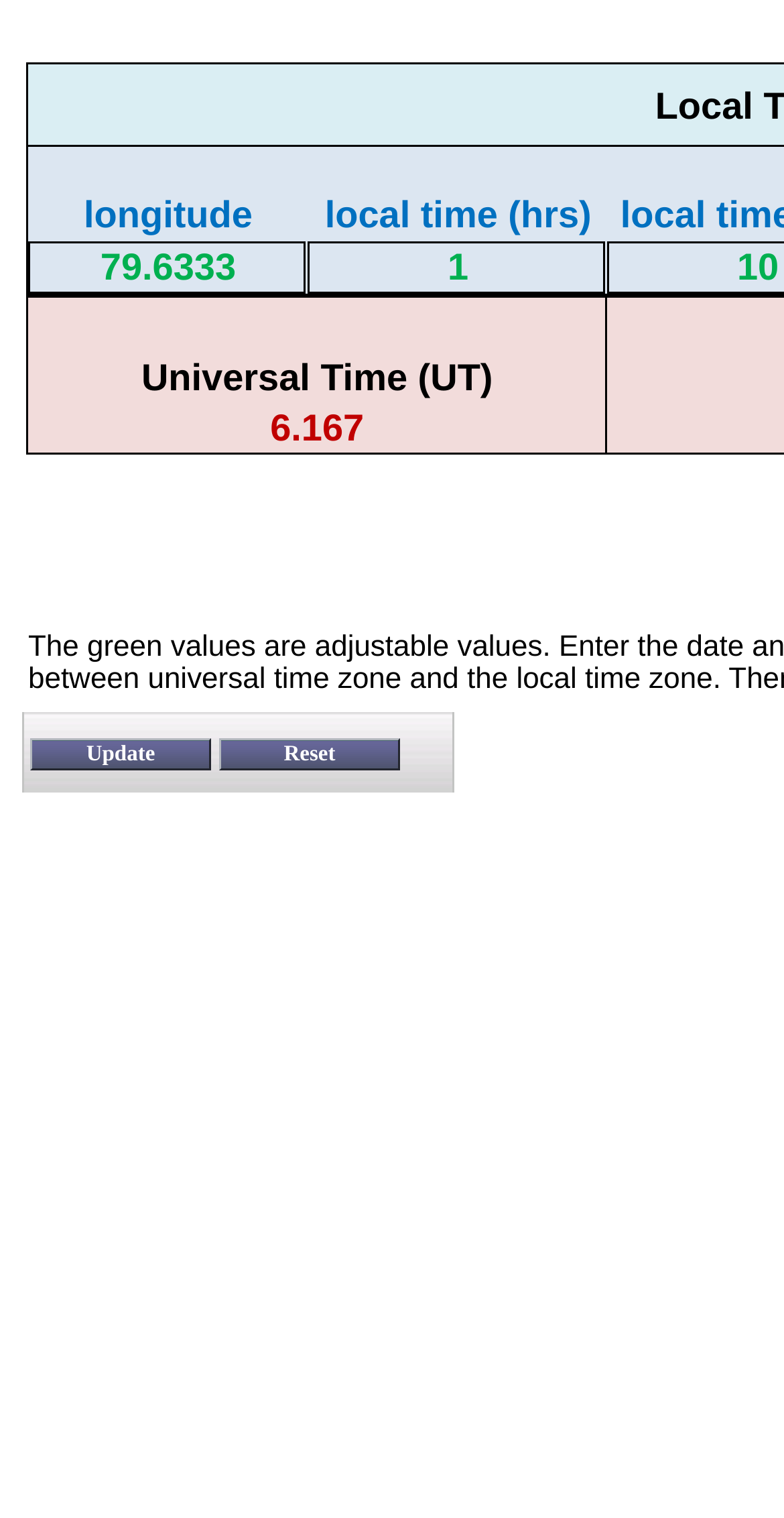Respond to the question below with a single word or phrase: What is the result of the time conversion?

6.167